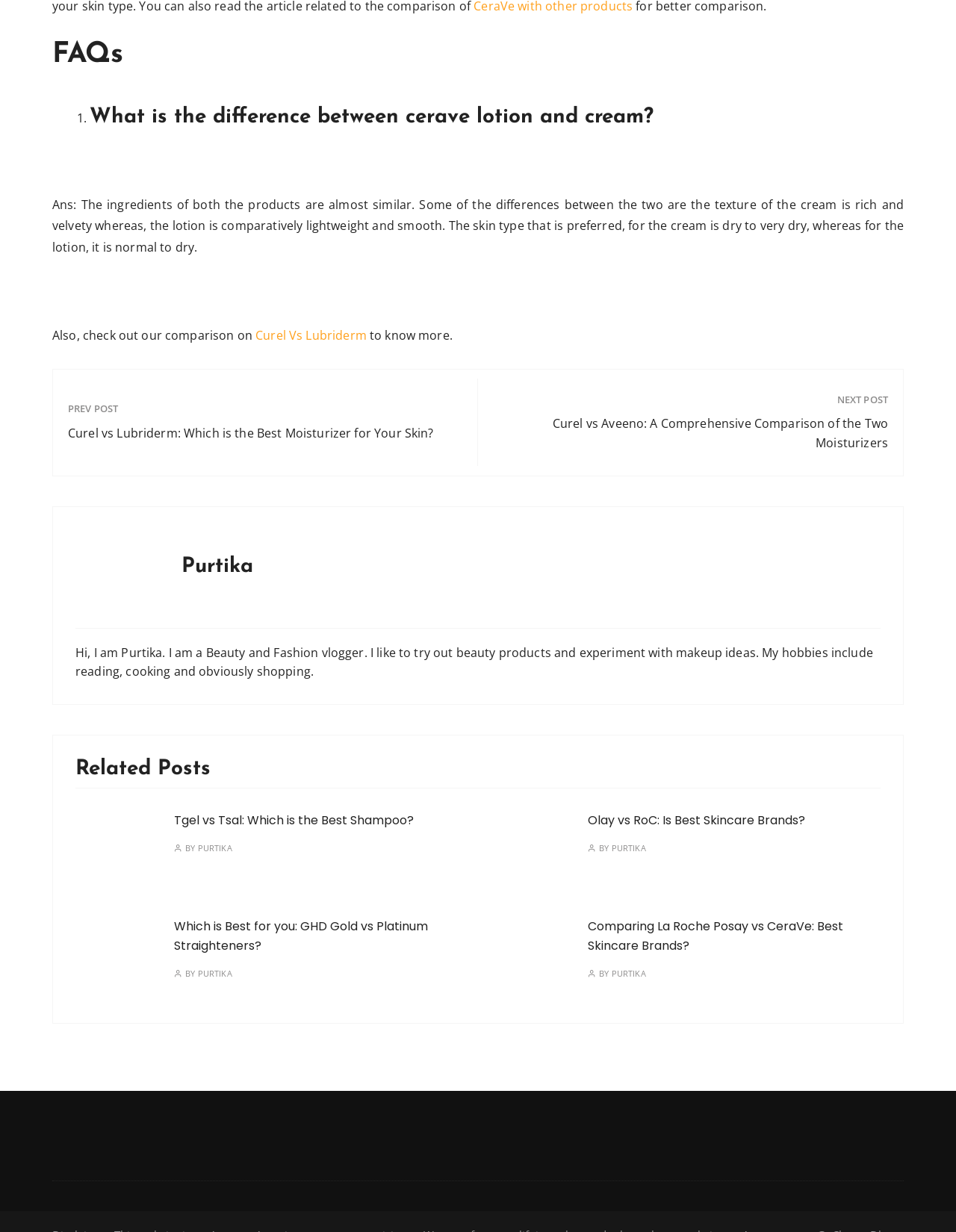Please identify the coordinates of the bounding box for the clickable region that will accomplish this instruction: "Read the 'Which is Best for you: GHD Gold vs Platinum Straighteners?' article".

[0.182, 0.745, 0.488, 0.776]